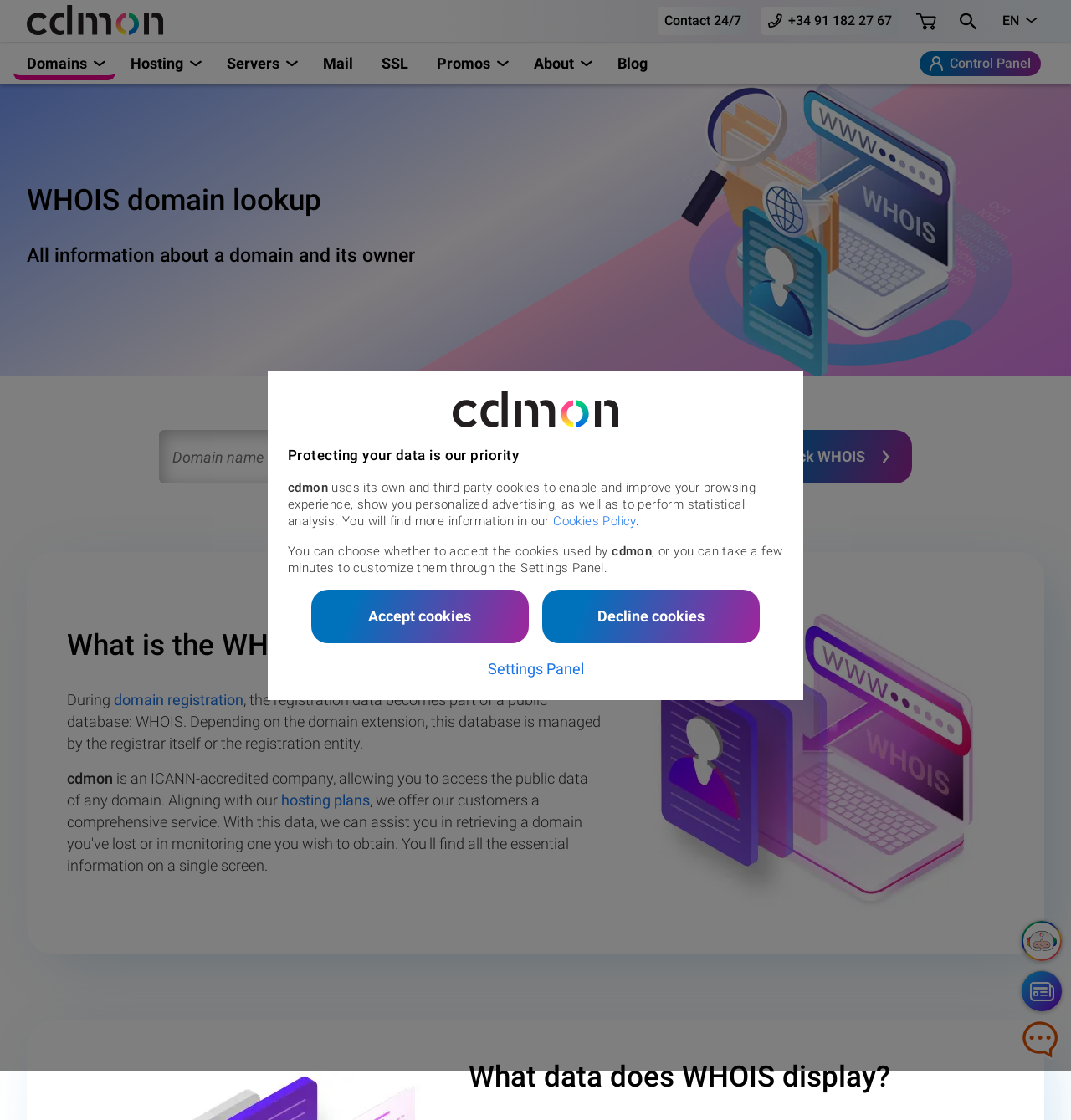What is the company name of the ICANN-accredited registrar?
Using the image, respond with a single word or phrase.

cdmon